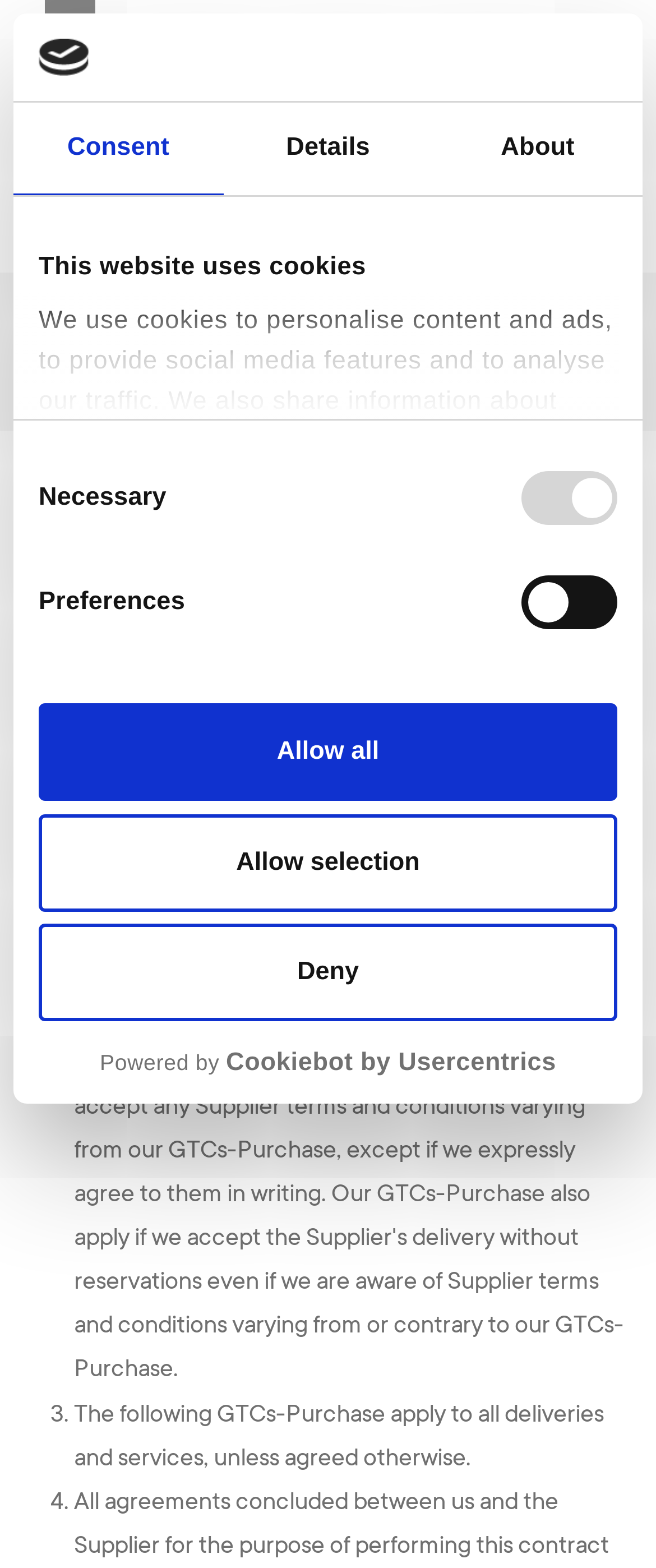Can you locate the main headline on this webpage and provide its text content?

General Terms and Conditions of Purchase